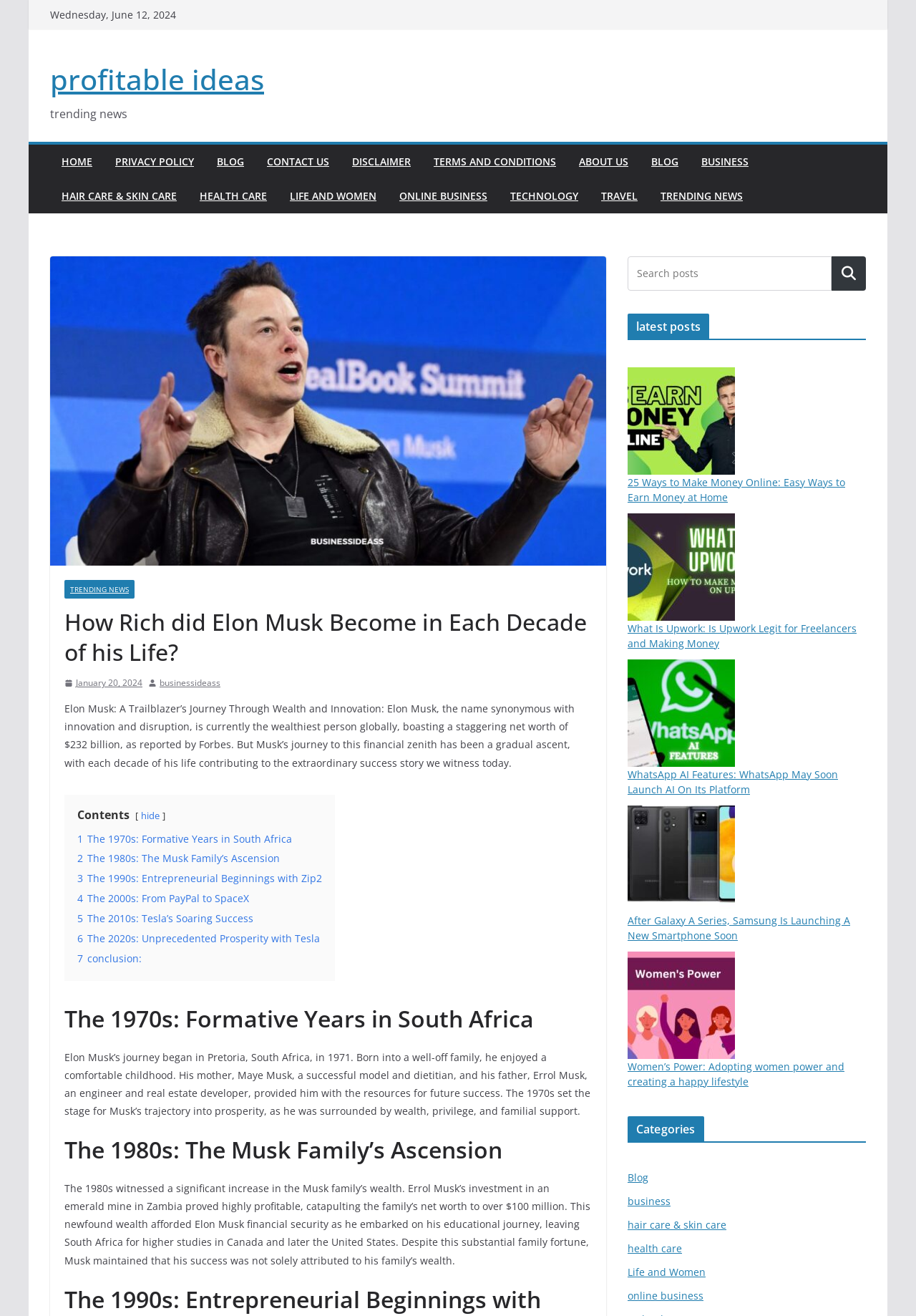Please specify the bounding box coordinates in the format (top-left x, top-left y, bottom-right x, bottom-right y), with all values as floating point numbers between 0 and 1. Identify the bounding box of the UI element described by: online business

[0.685, 0.979, 0.768, 0.99]